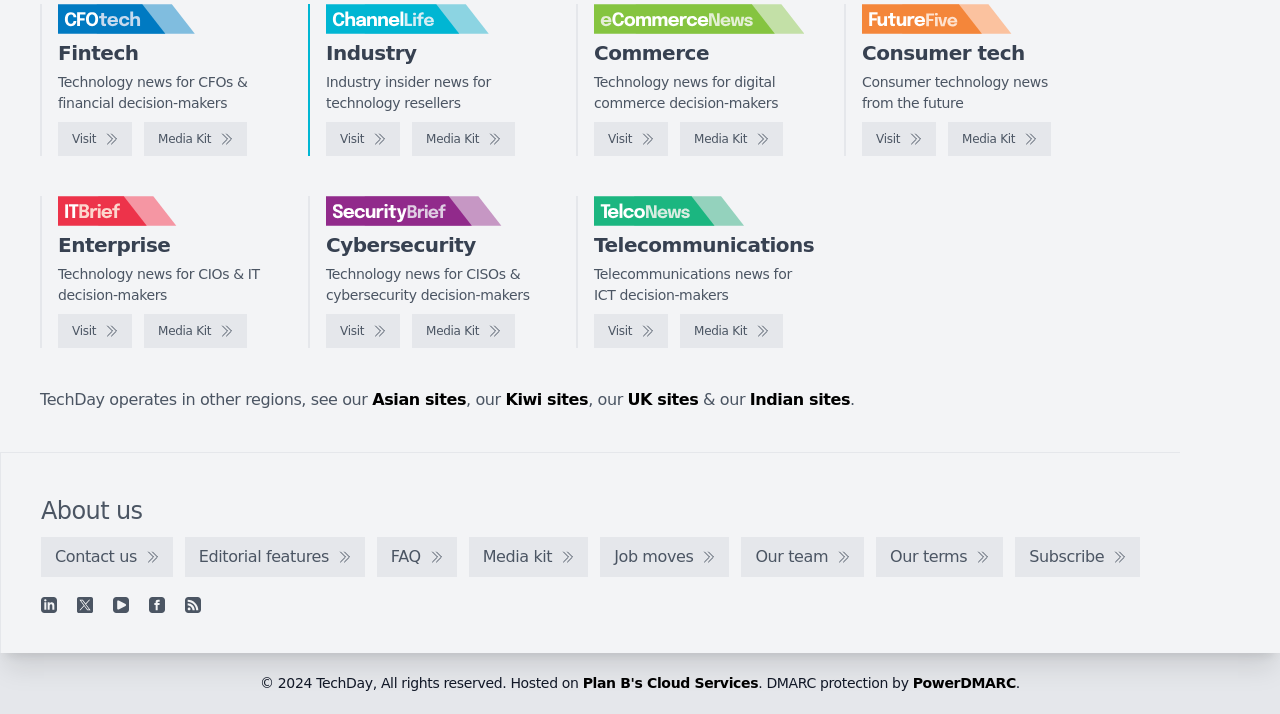Locate the bounding box coordinates of the clickable region to complete the following instruction: "View Media Kit of ChannelLife."

[0.322, 0.171, 0.402, 0.218]